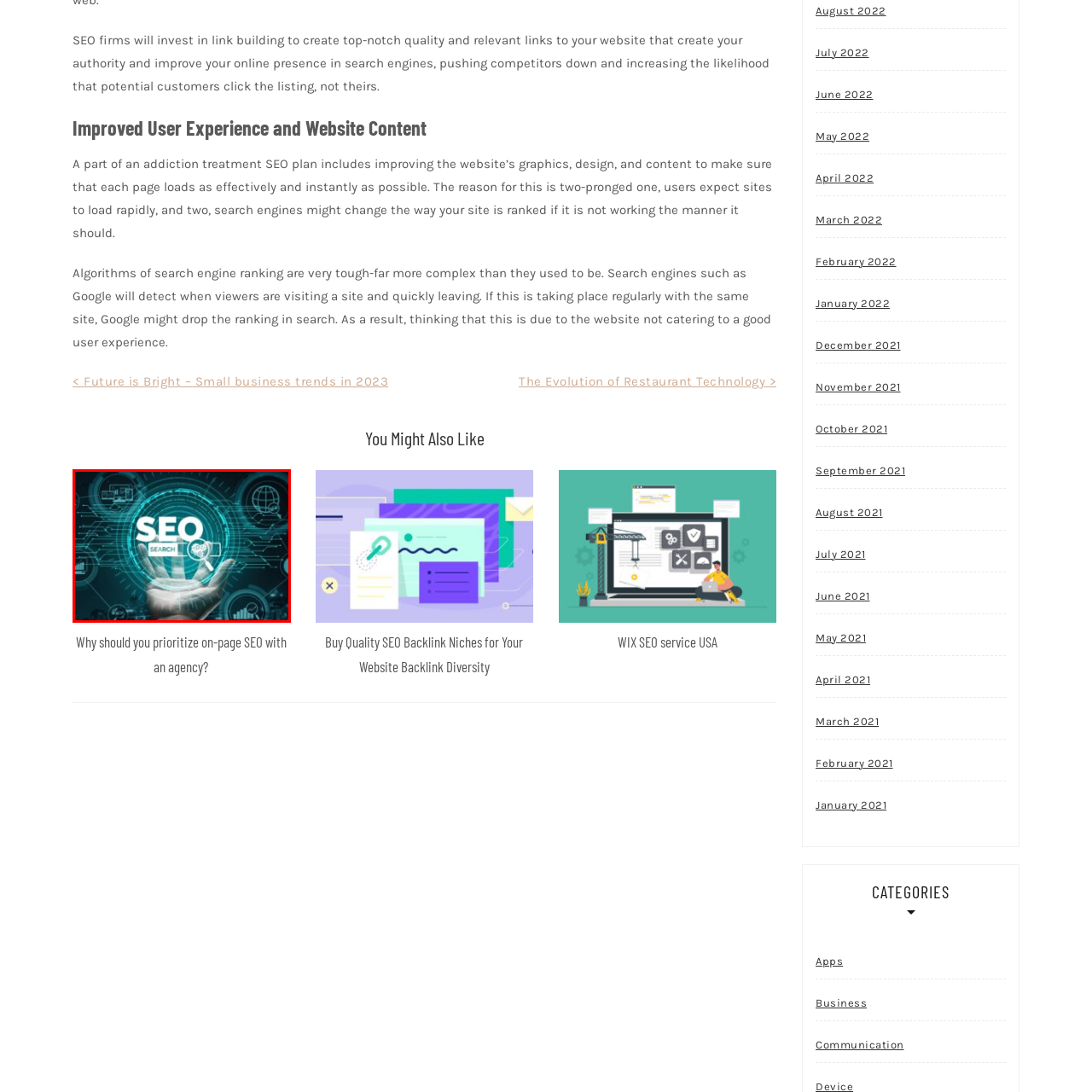Provide a thorough caption for the image that is surrounded by the red boundary.

The image features a hand reaching out to an illuminated digital display showcasing the text "SEO SEARCH." Surrounded by a futuristic, high-tech interface, the design incorporates various graphical elements such as charts, globes, and computer screens, symbolizing the complex world of Search Engine Optimization (SEO). This visual representation emphasizes the significance of SEO in enhancing online visibility and driving website traffic. The hand suggests an active engagement with digital tools and strategies, underscoring the importance of link building, user experience, and website content in achieving a strong online presence.